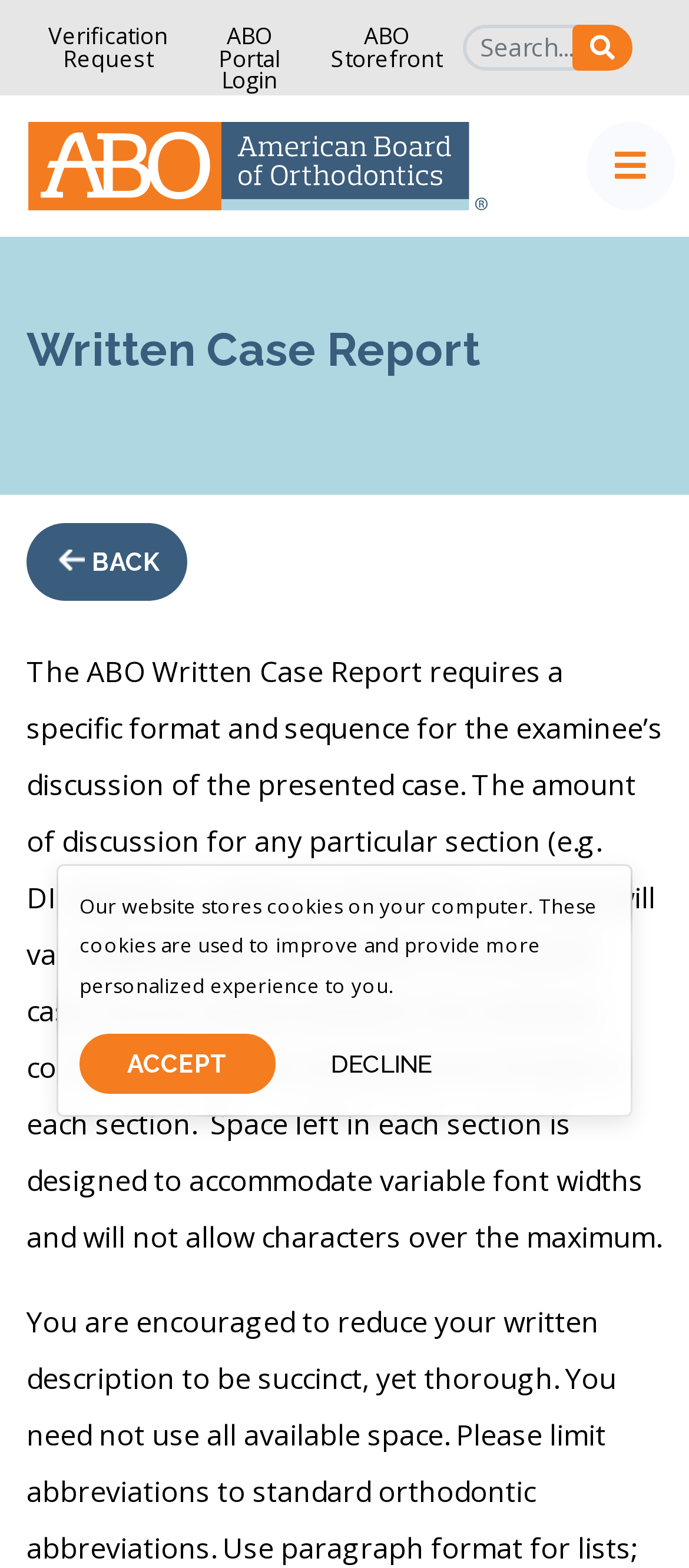Given the webpage screenshot and the description, determine the bounding box coordinates (top-left x, top-left y, bottom-right x, bottom-right y) that define the location of the UI element matching this description: Decline

[0.41, 0.659, 0.695, 0.698]